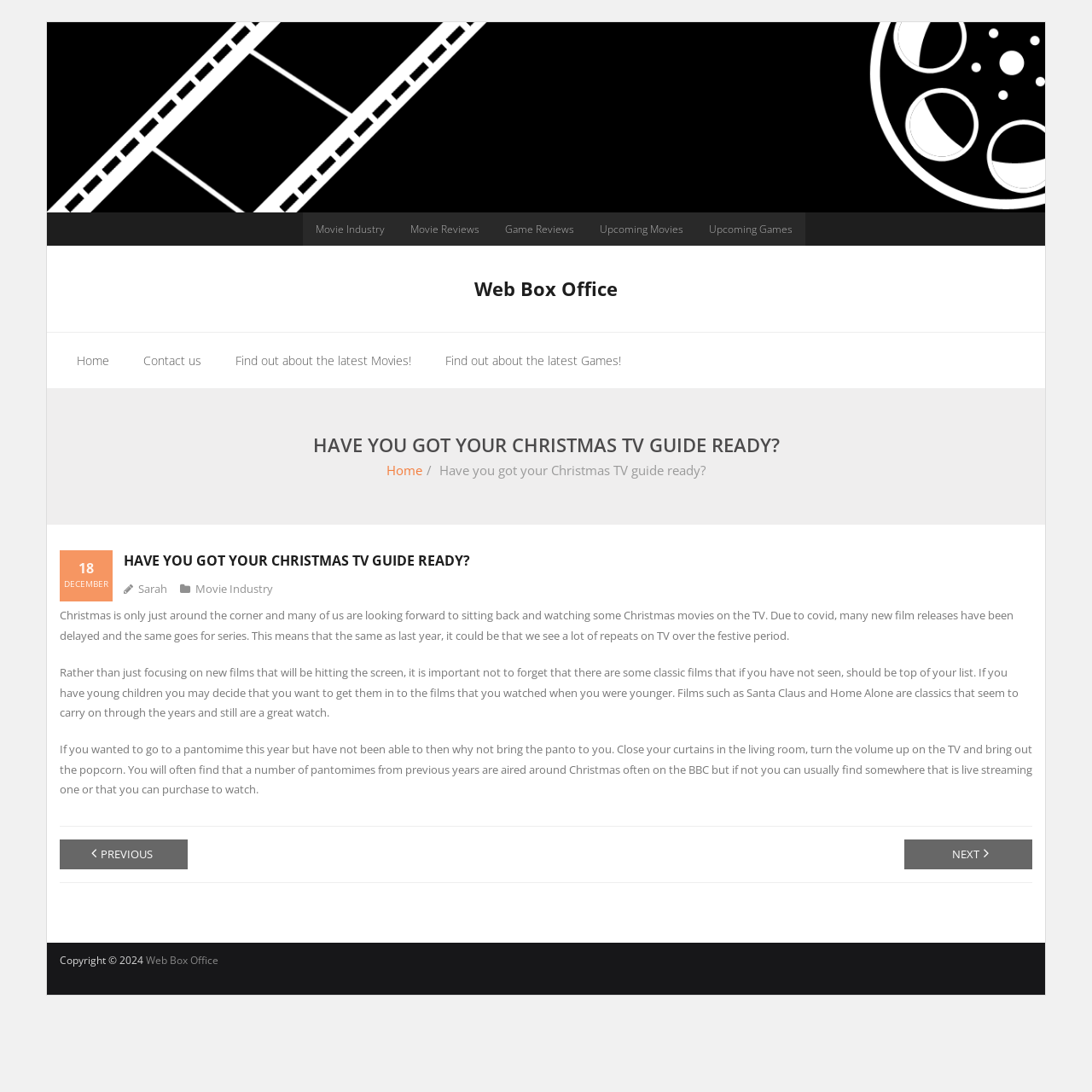Find the primary header on the webpage and provide its text.

Web Box Office